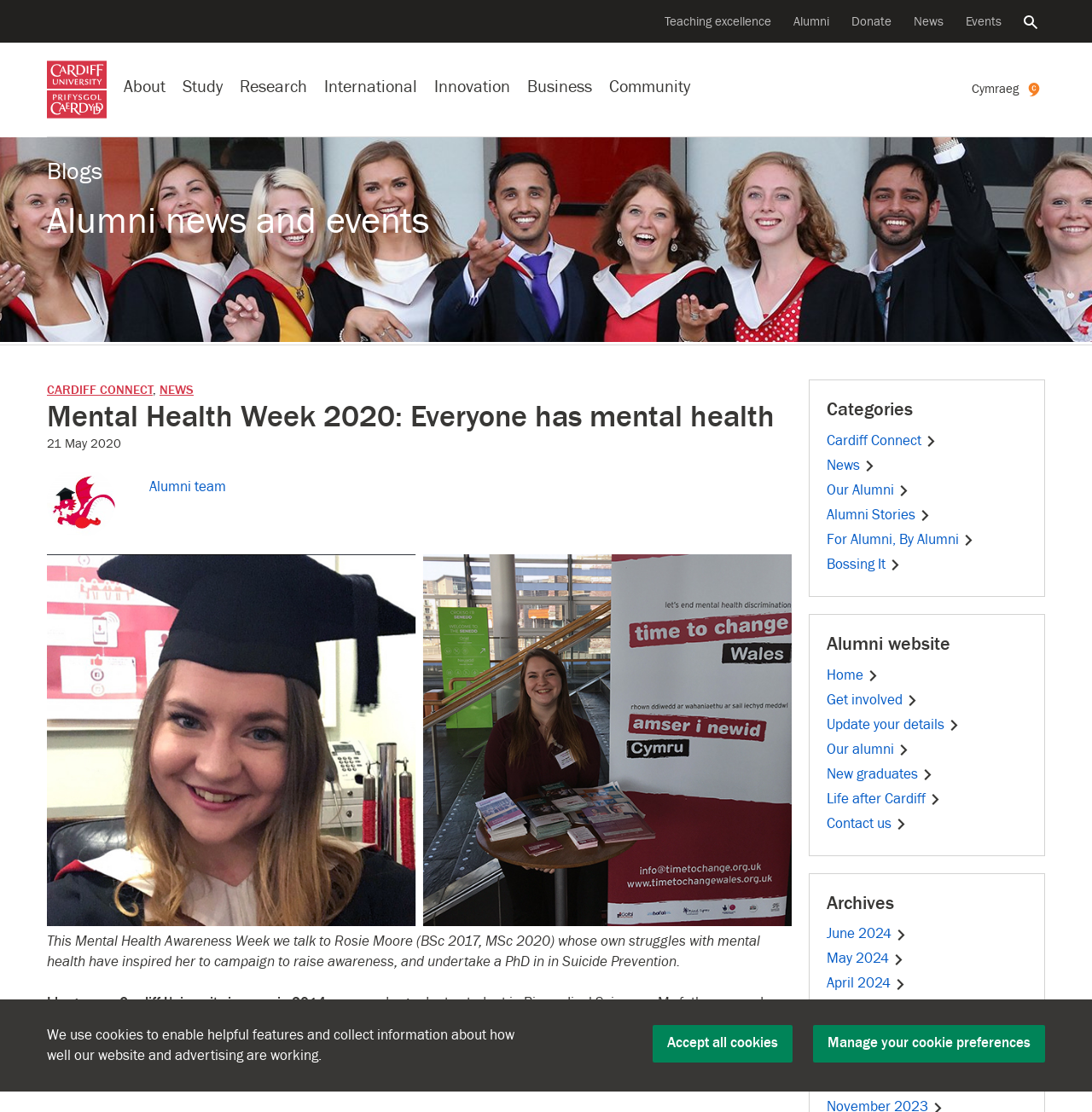Find the bounding box coordinates of the area that needs to be clicked in order to achieve the following instruction: "Read the 'Mental Health Week 2020' article". The coordinates should be specified as four float numbers between 0 and 1, i.e., [left, top, right, bottom].

[0.043, 0.36, 0.725, 0.39]